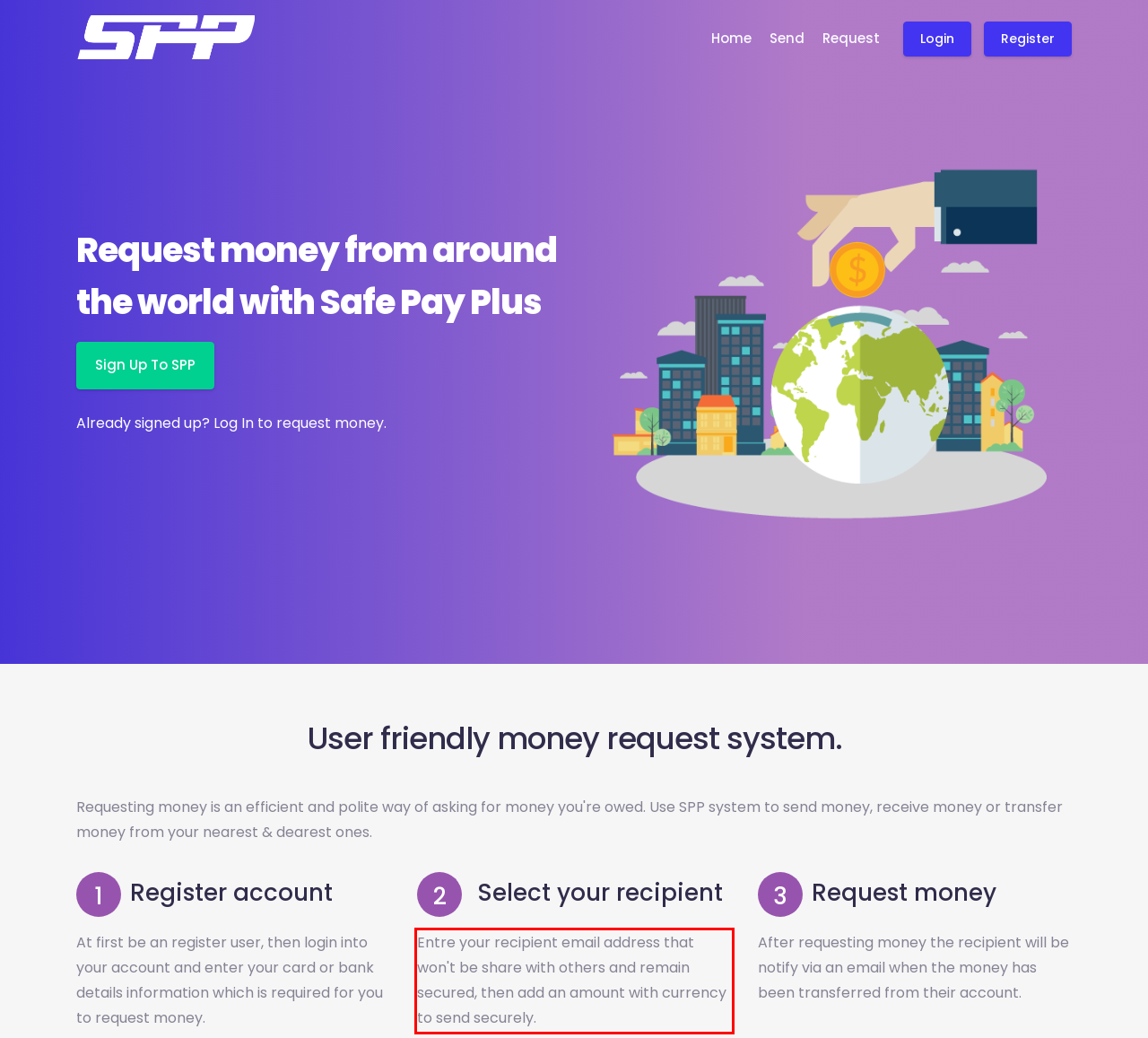Identify the text inside the red bounding box in the provided webpage screenshot and transcribe it.

Entre your recipient email address that won't be share with others and remain secured, then add an amount with currency to send securely.